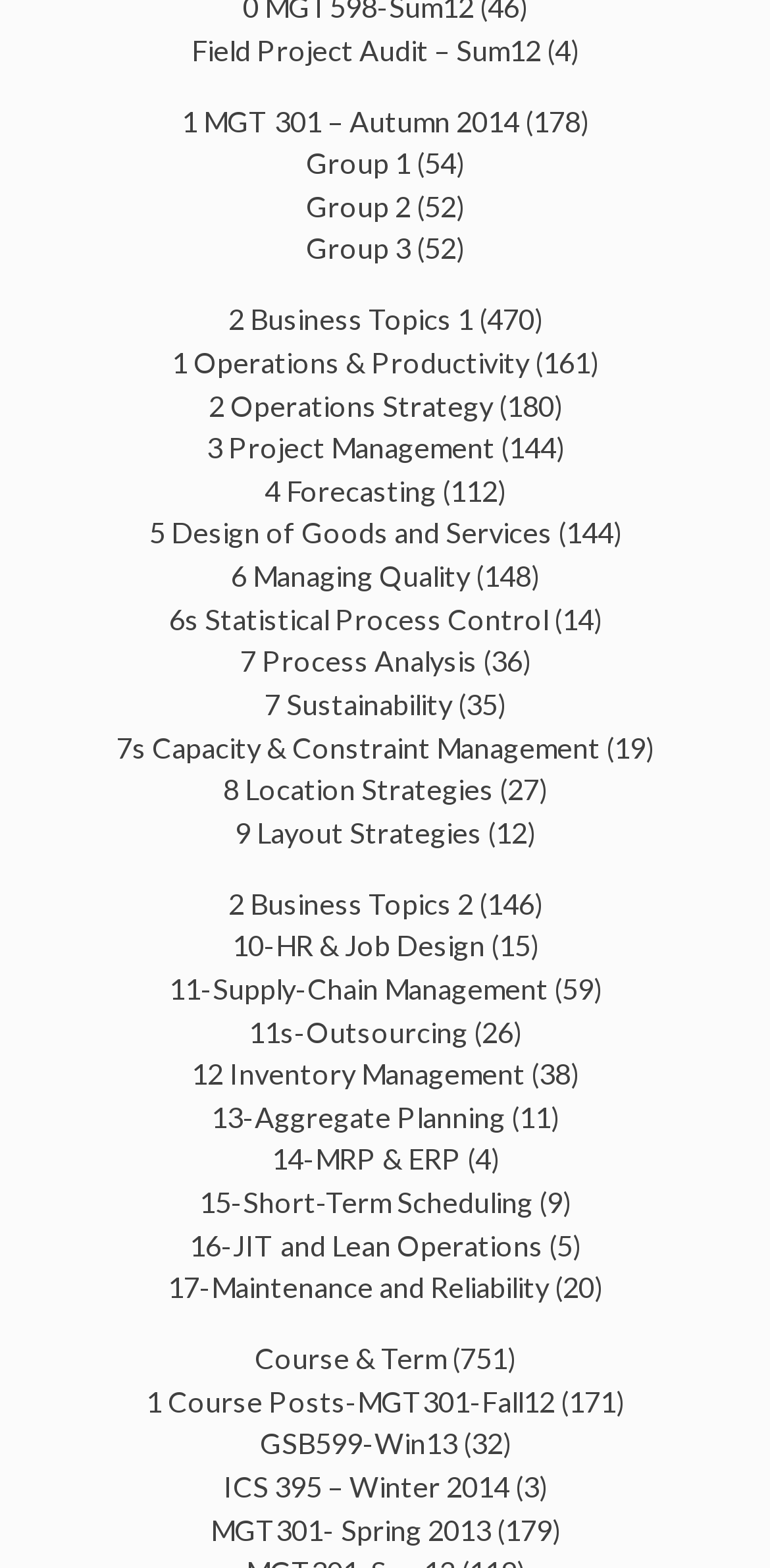Identify the bounding box coordinates of the element to click to follow this instruction: 'Go to 1 Operations & Productivity'. Ensure the coordinates are four float values between 0 and 1, provided as [left, top, right, bottom].

[0.223, 0.221, 0.687, 0.242]